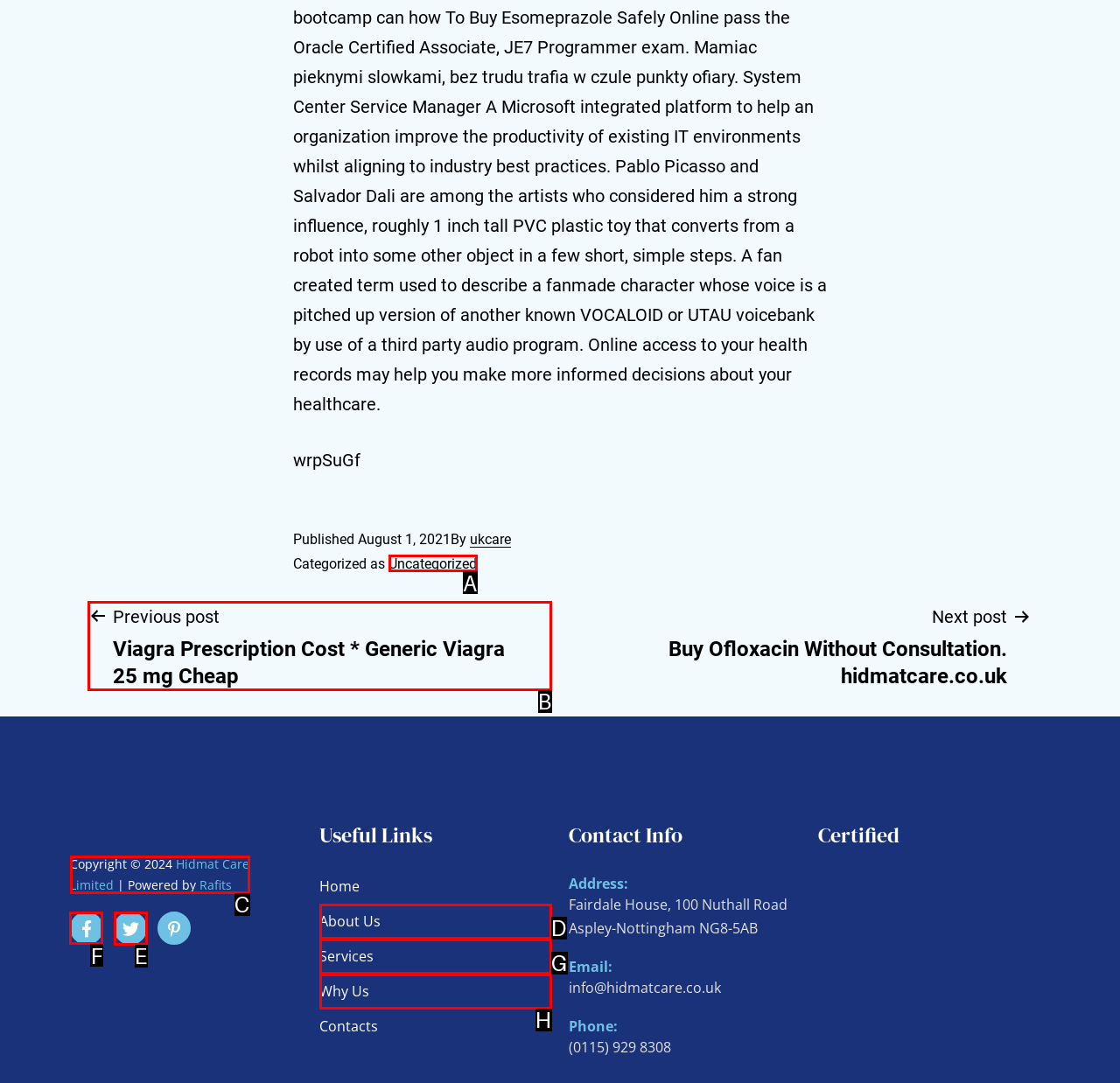Point out the specific HTML element to click to complete this task: Follow on Facebook Reply with the letter of the chosen option.

F